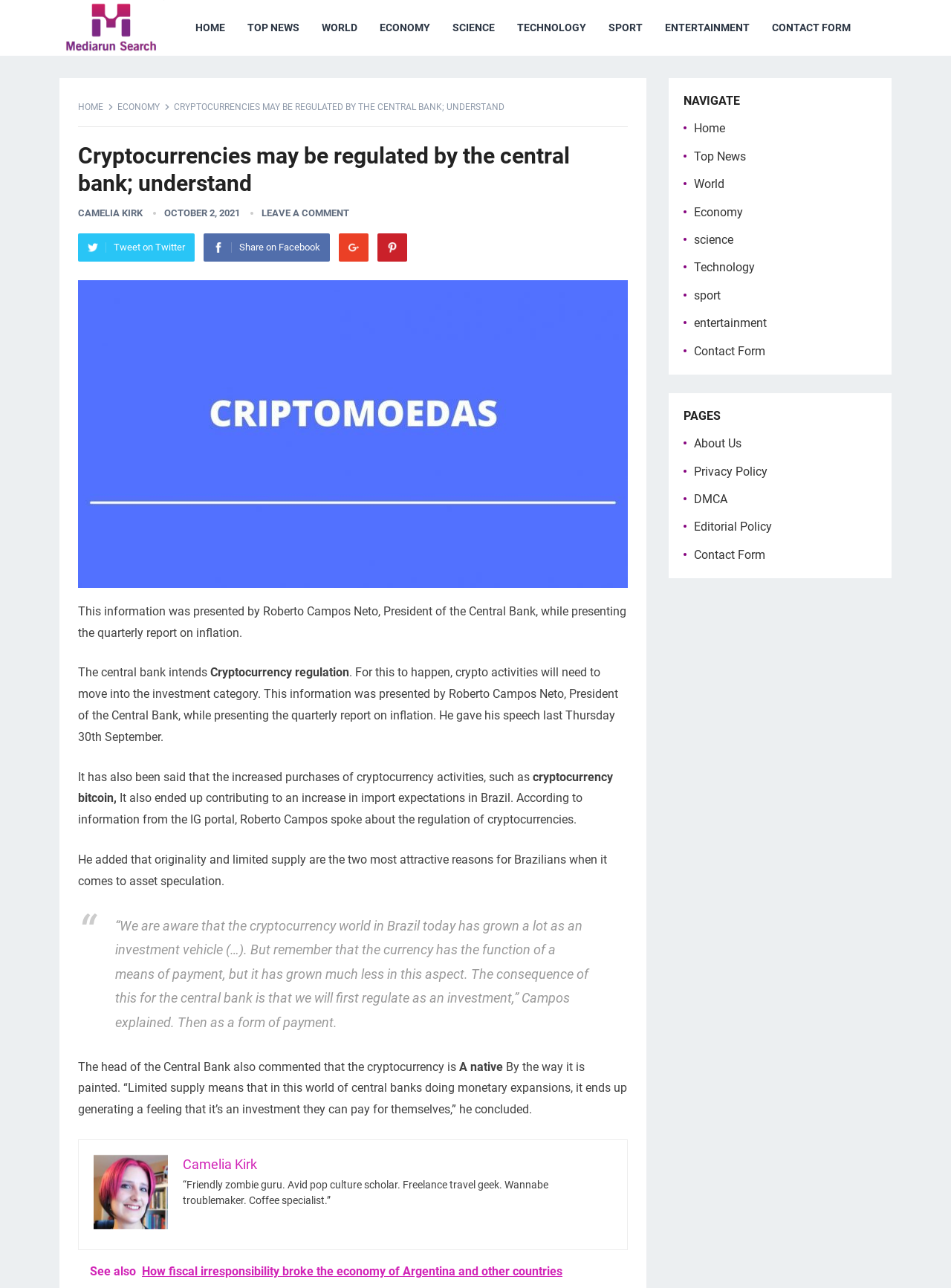Create a detailed summary of the webpage's content and design.

This webpage appears to be a news article about the potential regulation of cryptocurrencies by the central bank. At the top of the page, there is a navigation menu with links to various sections of the website, including "Home", "Top News", "World", "Economy", "Science", "Technology", "Sport", "Entertainment", and "Contact Form". Below this menu, there is a heading that reads "Cryptocurrencies may be regulated by the central bank; understand".

The main content of the article is divided into several sections. The first section features a heading with the same title as the webpage, followed by a brief summary of the article. Below this, there is a block of text that provides more detailed information about the potential regulation of cryptocurrencies. This text is accompanied by several social media links, including Twitter, Facebook, Google+, and Pinterest.

The article continues with a series of paragraphs that discuss the central bank's intentions to regulate cryptocurrencies, including the need for crypto activities to move into the investment category. The text also mentions the increased purchases of cryptocurrency activities, such as bitcoin, and their impact on import expectations in Brazil.

The article features a blockquote with a quote from Roberto Campos Neto, President of the Central Bank, discussing the regulation of cryptocurrencies. Below this, there is a section that provides more information about the central bank's views on cryptocurrency, including its limited supply and potential as an investment vehicle.

At the bottom of the page, there is a complementary section with a navigation menu that mirrors the one at the top of the page. This menu is followed by a series of links to various pages on the website, including "About Us", "Privacy Policy", "DMCA", "Editorial Policy", and "Contact Form".